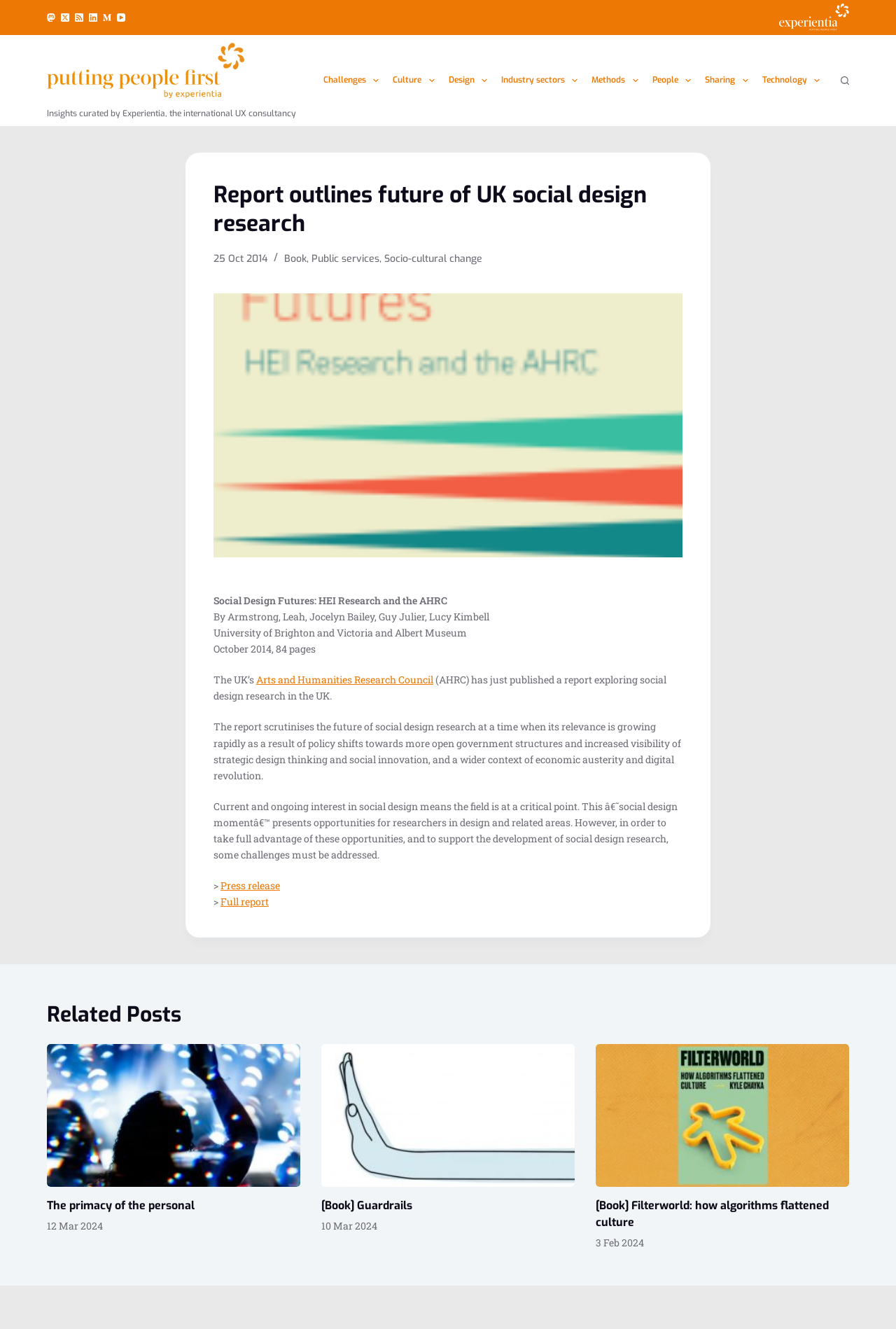Please specify the bounding box coordinates in the format (top-left x, top-left y, bottom-right x, bottom-right y), with all values as floating point numbers between 0 and 1. Identify the bounding box of the UI element described by: Skip to content

[0.0, 0.0, 0.031, 0.011]